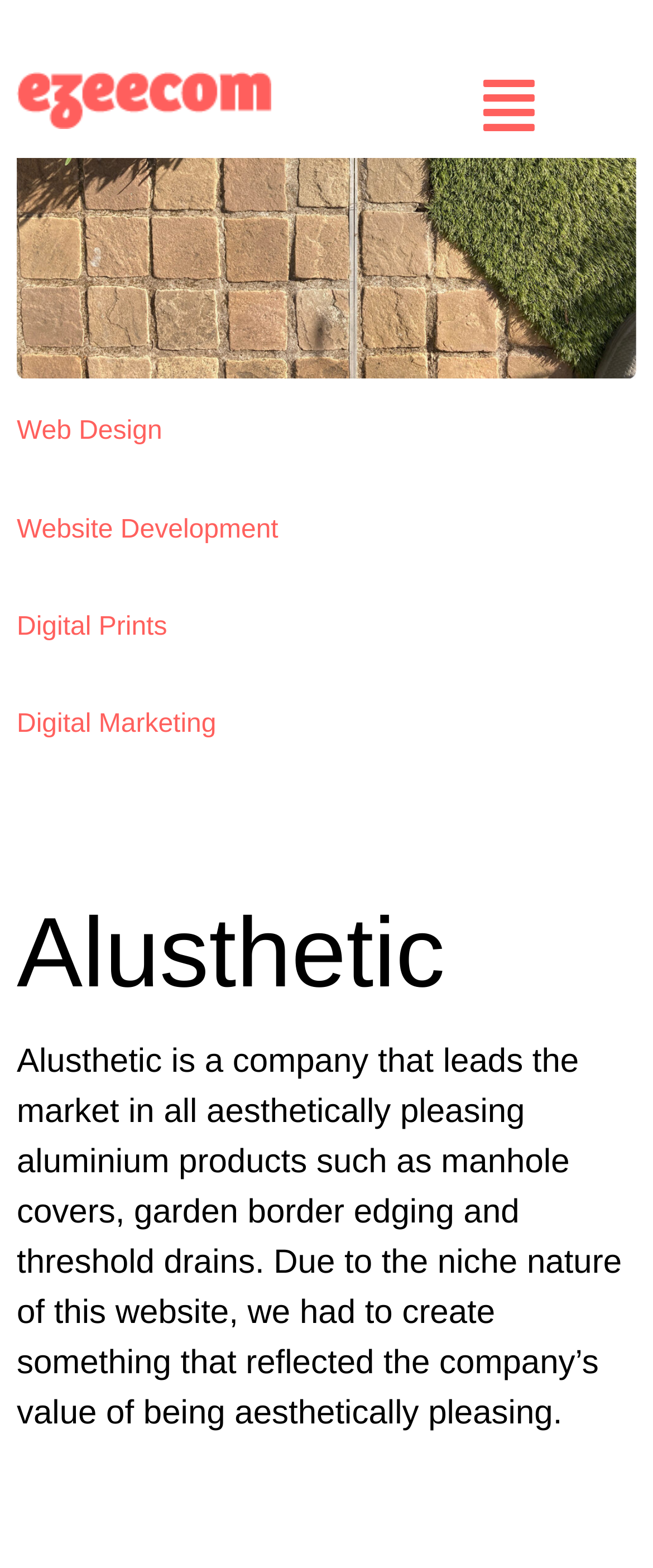How many types of services are mentioned on the webpage?
Please look at the screenshot and answer using one word or phrase.

Four